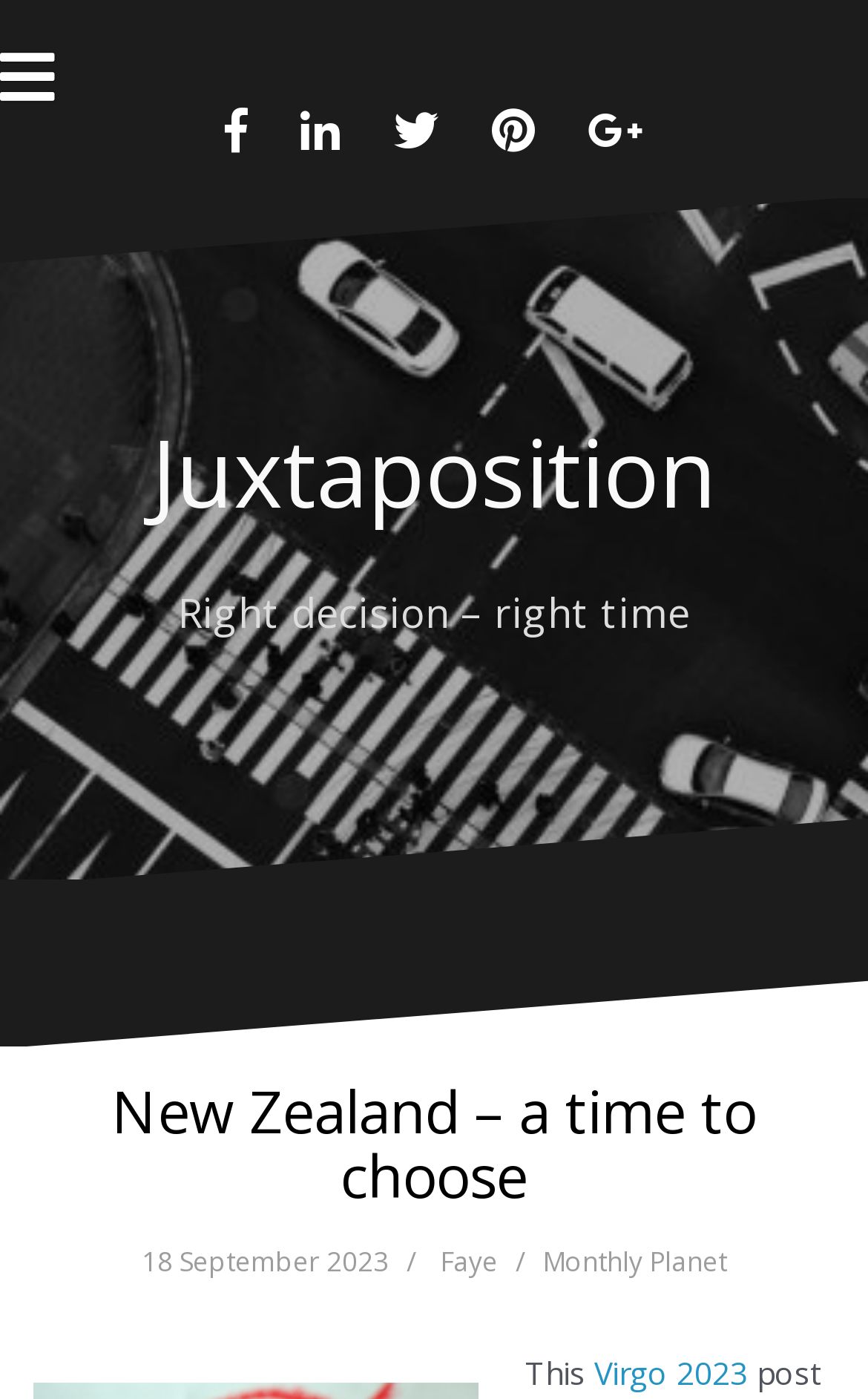How many images are present on the webpage?
Identify the answer in the screenshot and reply with a single word or phrase.

3